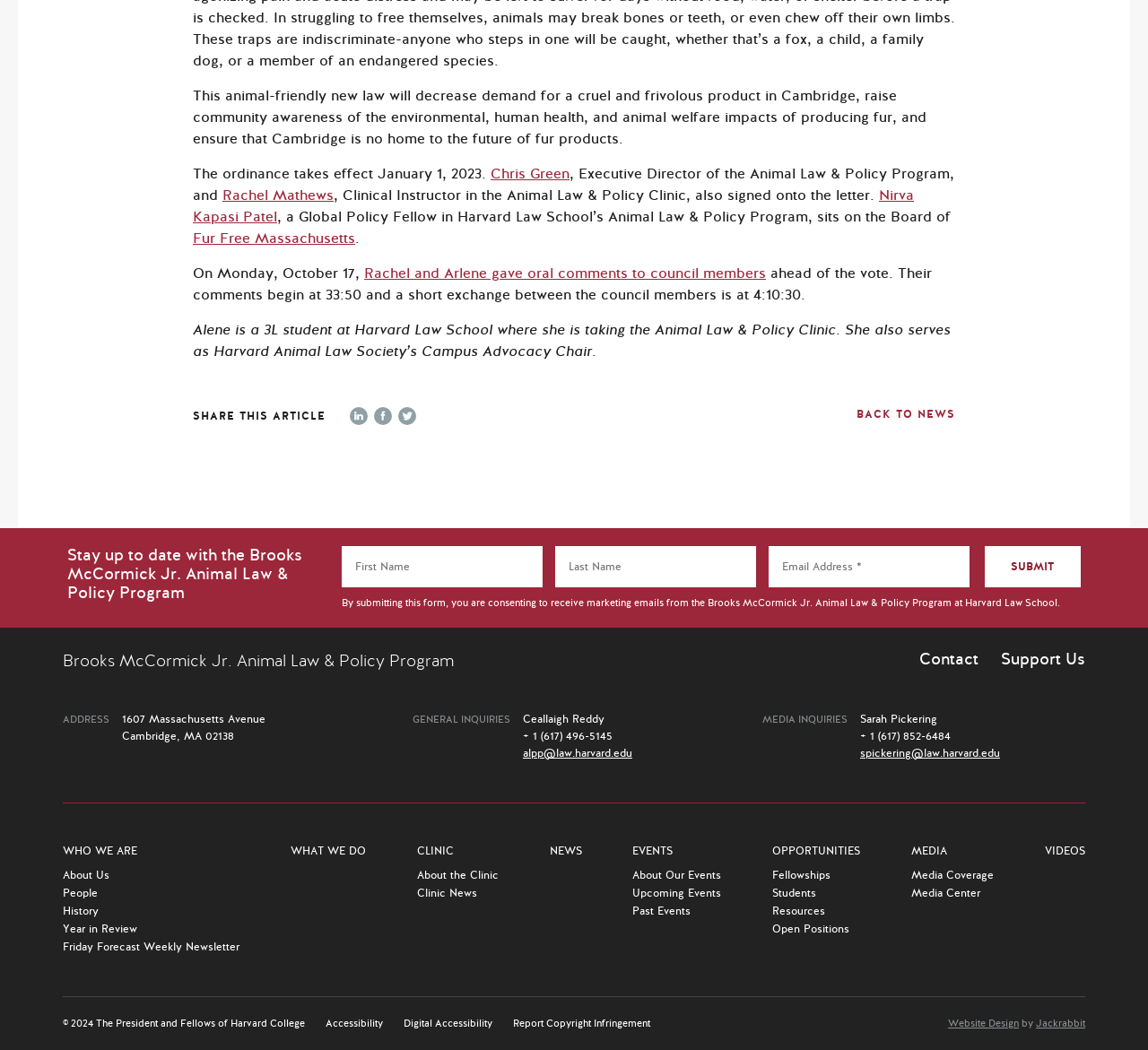Locate the bounding box coordinates of the clickable area to execute the instruction: "Submit the form". Provide the coordinates as four float numbers between 0 and 1, represented as [left, top, right, bottom].

[0.858, 0.52, 0.941, 0.559]